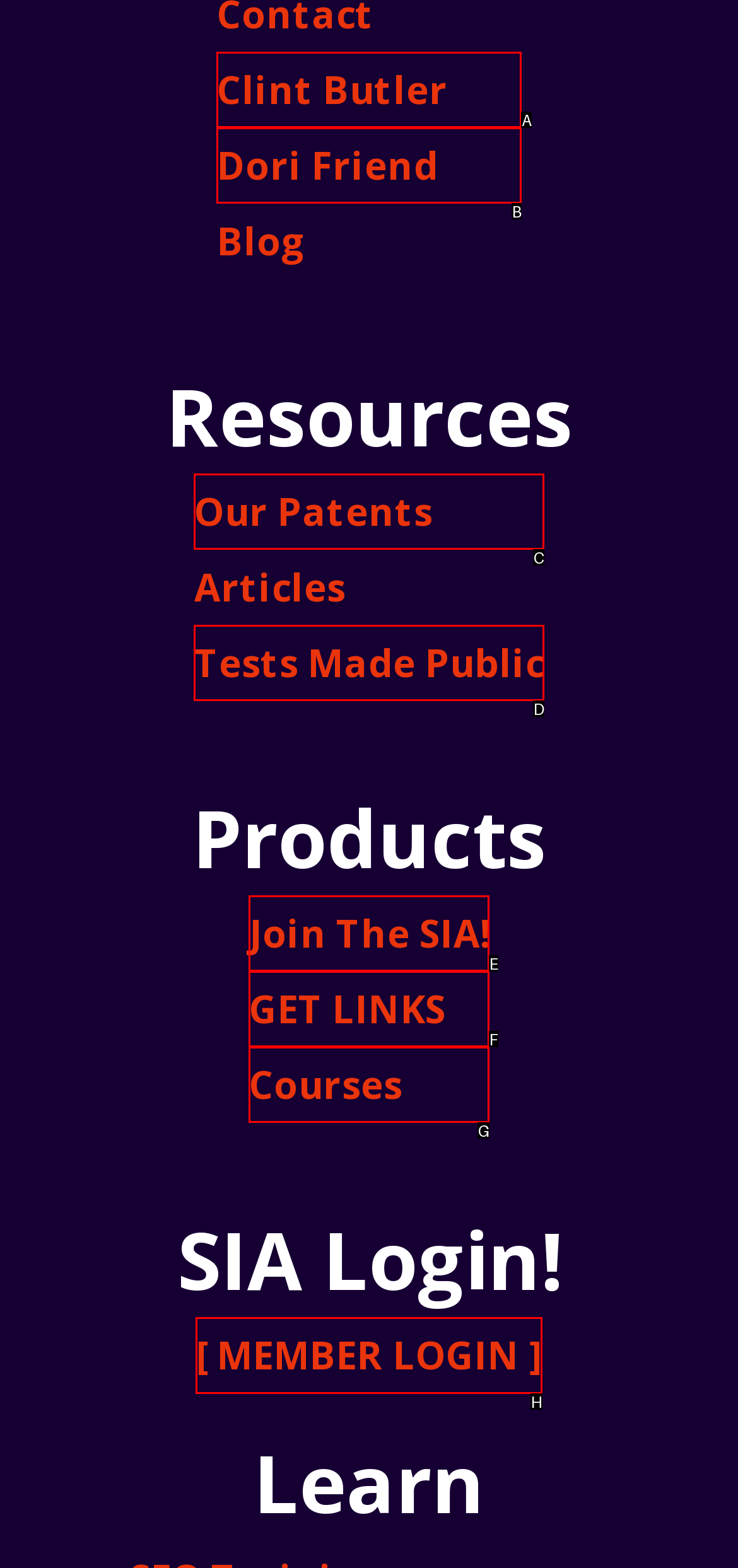Identify the correct UI element to click for the following task: login as a member Choose the option's letter based on the given choices.

H